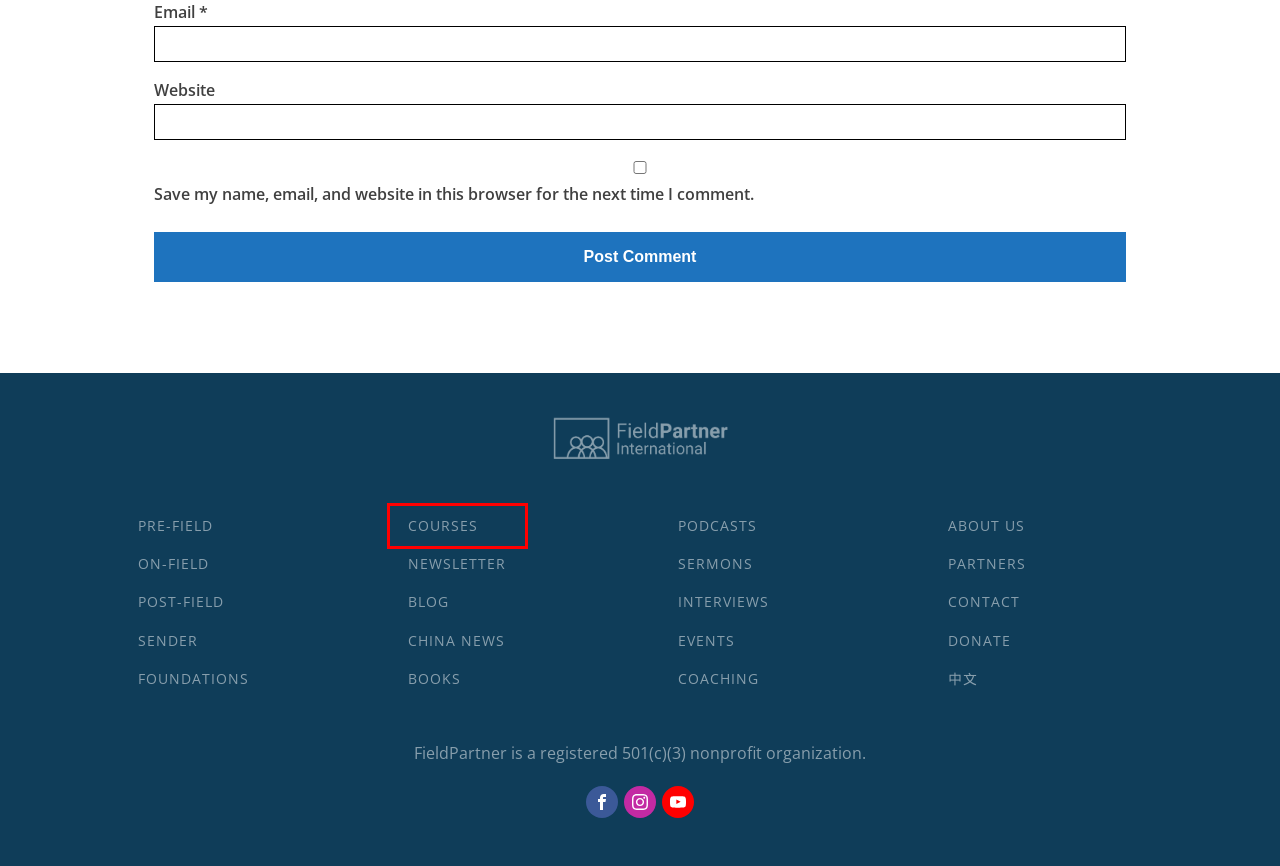A screenshot of a webpage is given, marked with a red bounding box around a UI element. Please select the most appropriate webpage description that fits the new page after clicking the highlighted element. Here are the candidates:
A. Pre Mission Field Resources | FieldPartner International
B. China News | FieldPartner International
C. Resources – FieldPartner International
D. Blogs | FieldPartner International
E. Our Partners | FieldPartner International
F. Podcast List | FieldPartner | FieldPartner International
G. Bernie May - Christmas In The Amazon Jungle. | FieldPartner International
H. Courses | FieldPartner International

H